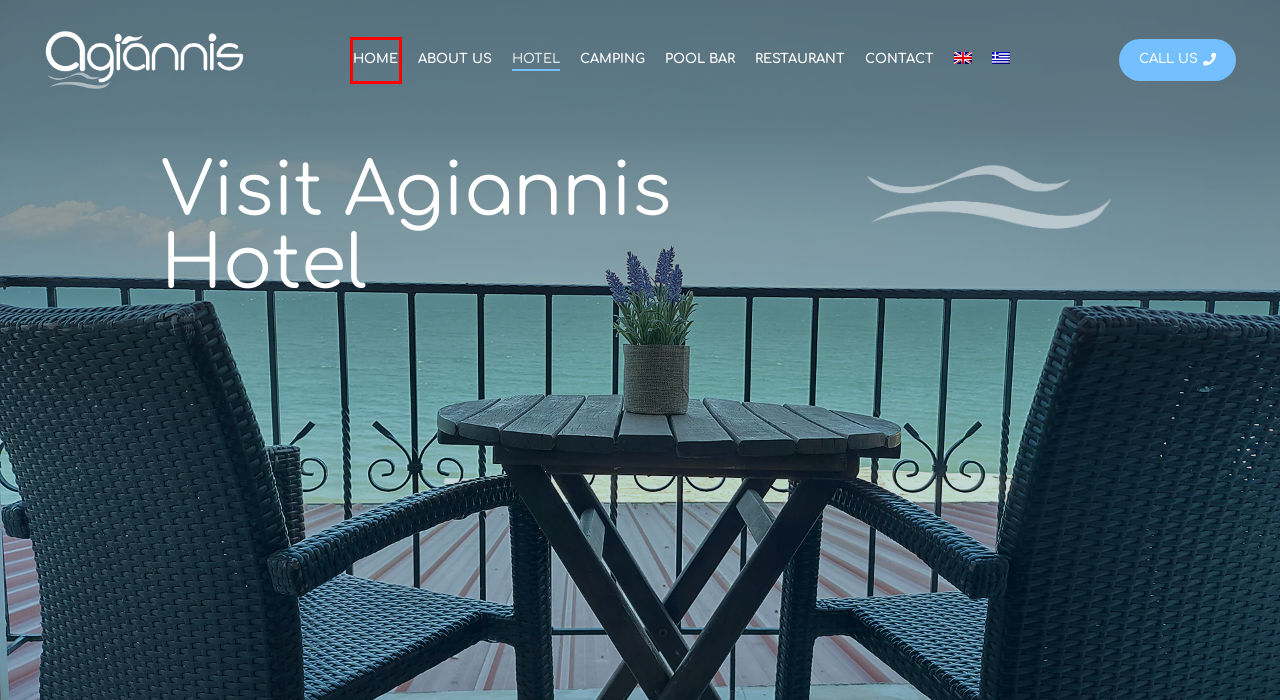You are looking at a screenshot of a webpage with a red bounding box around an element. Determine the best matching webpage description for the new webpage resulting from clicking the element in the red bounding box. Here are the descriptions:
A. About us - Agiannis Hotel Camping
B. Contact - Agiannis Hotel Camping moments of fun
C. ARCHAEOLOGICAL SITE OF DIO
D. Privacy Policy - Agiannis Hotel Camping
E. Camping Agiannis - Agiannis Hotel Camping
F. Restaurant Agiannis - Taste our delicious
G. Pool Bar Agiannis - Agiannis Hotel Camping
H. Agiannis Hotel Camping –Greece | Summer Vacation For You!

H